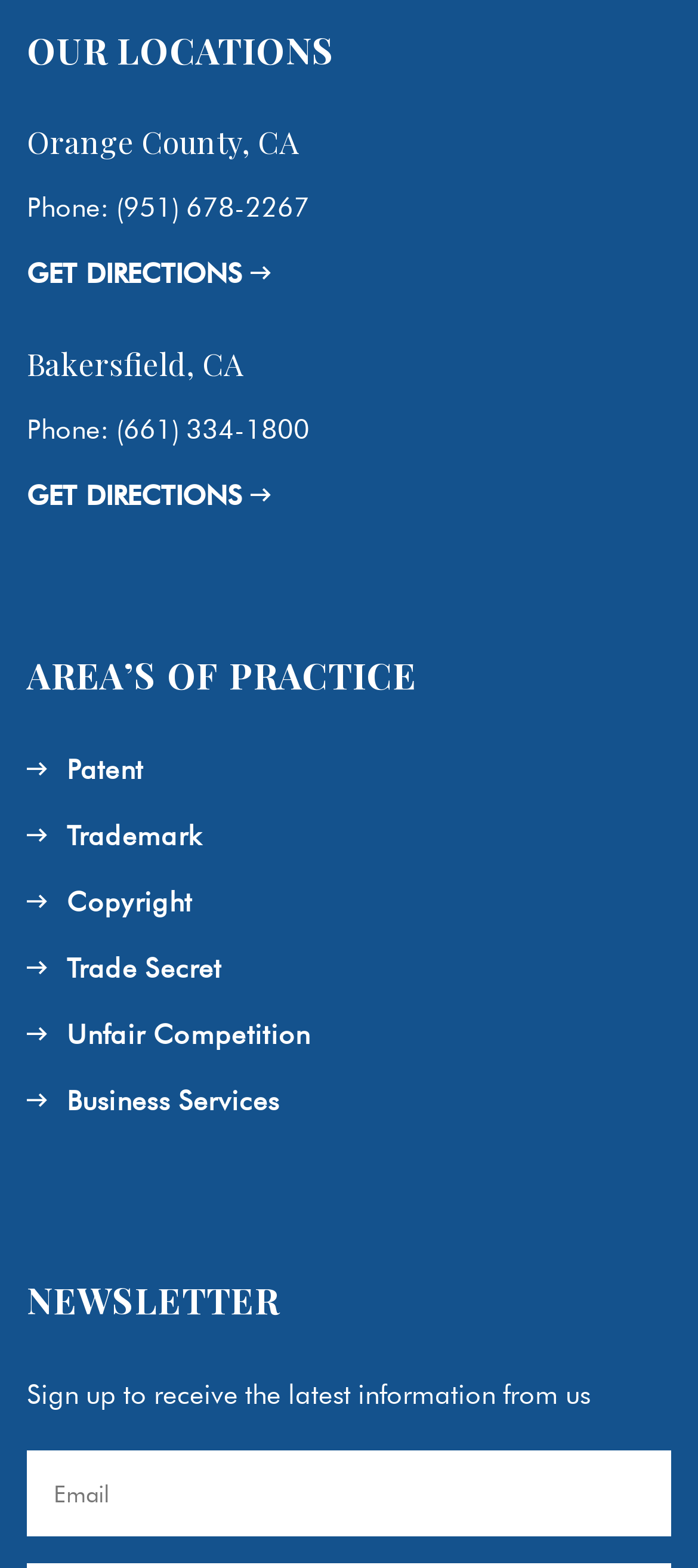Based on what you see in the screenshot, provide a thorough answer to this question: What is the area of practice represented by the icon?

I found the area of practice by looking at the 'AREA’S OF PRACTICE' section, where it lists several links with icons. The first link has an icon followed by the text 'Patent', indicating that the icon represents the area of practice 'Patent'.